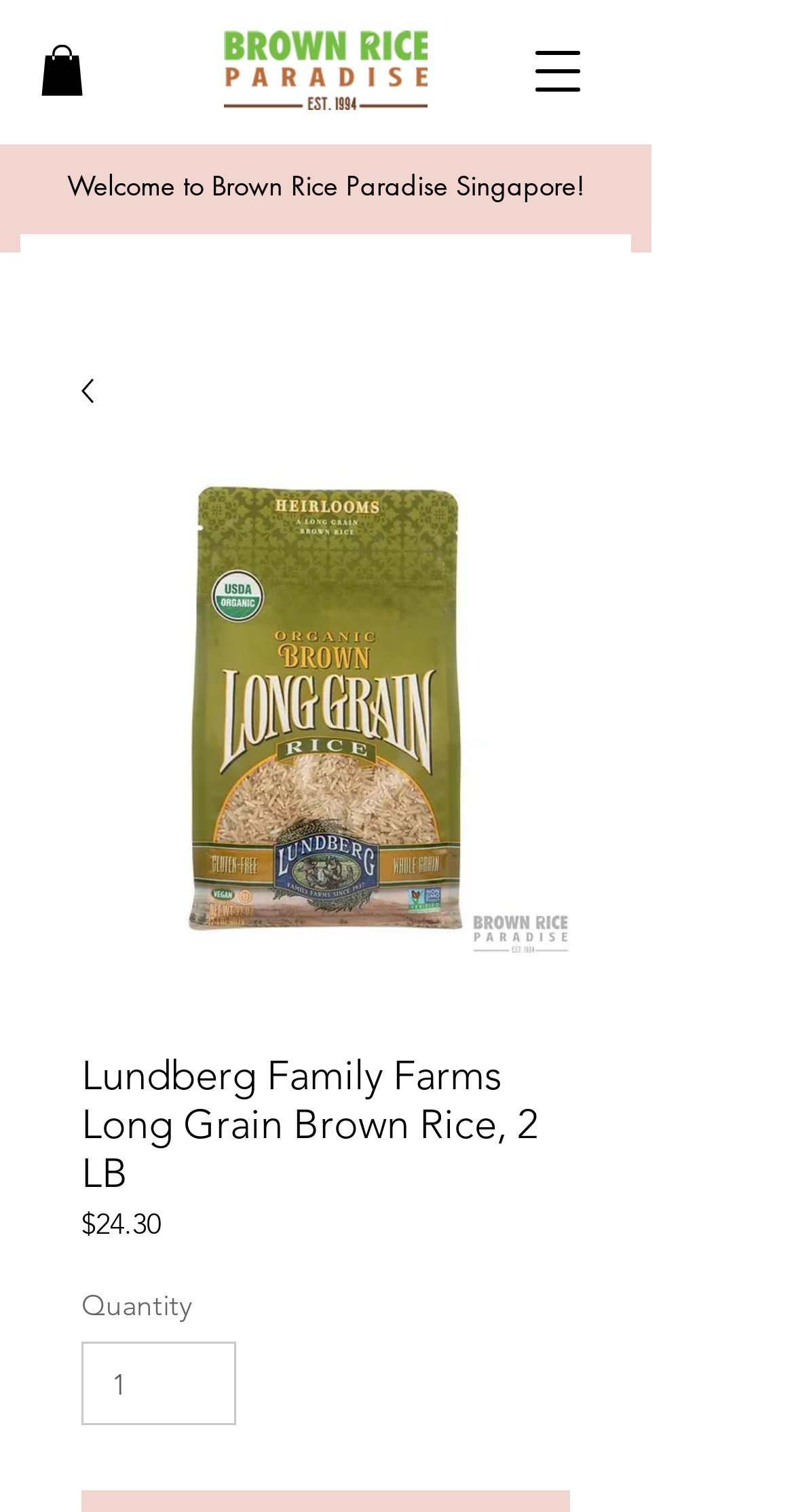What is the logo image filename?
Craft a detailed and extensive response to the question.

I found the answer by looking at the image element 'Brp-Logo.png' which is located at the top of the webpage, suggesting that it is the logo image filename.